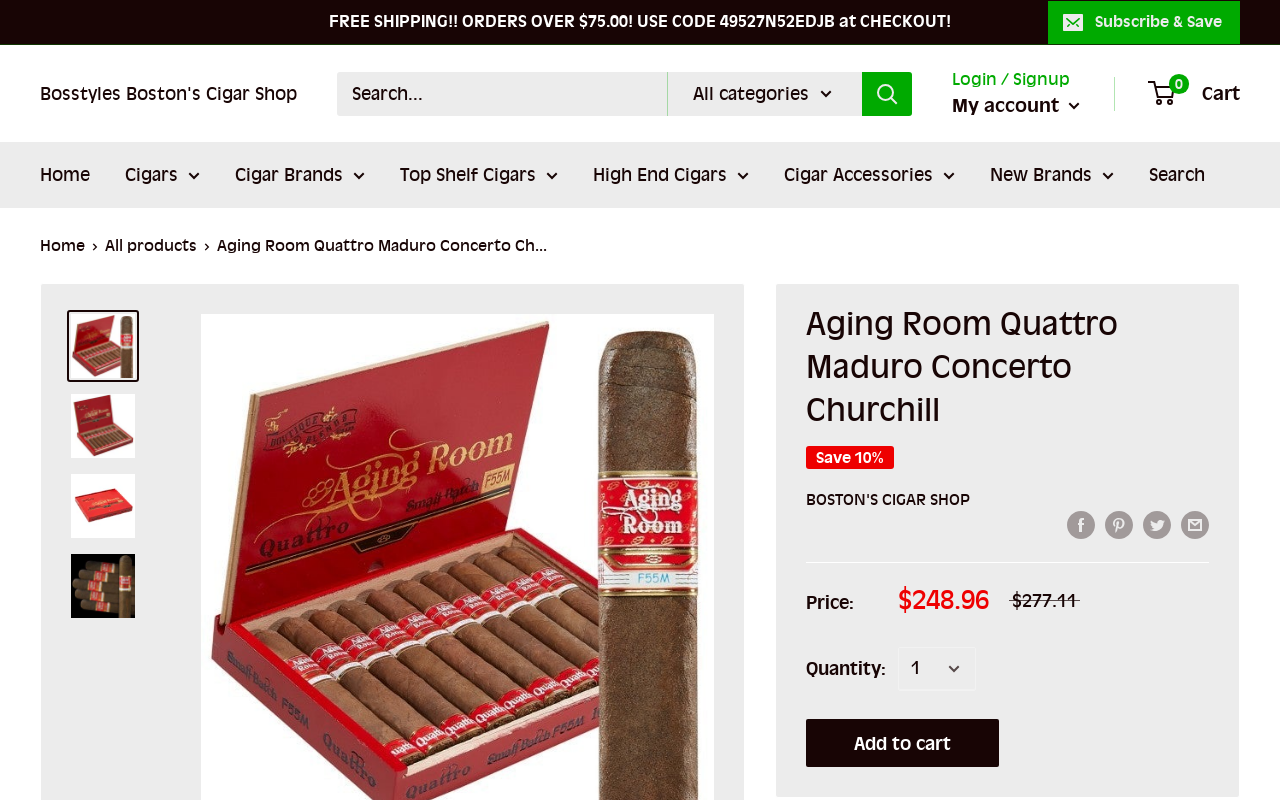Respond to the question below with a concise word or phrase:
What is the function of the button at the bottom of the webpage?

Add to cart